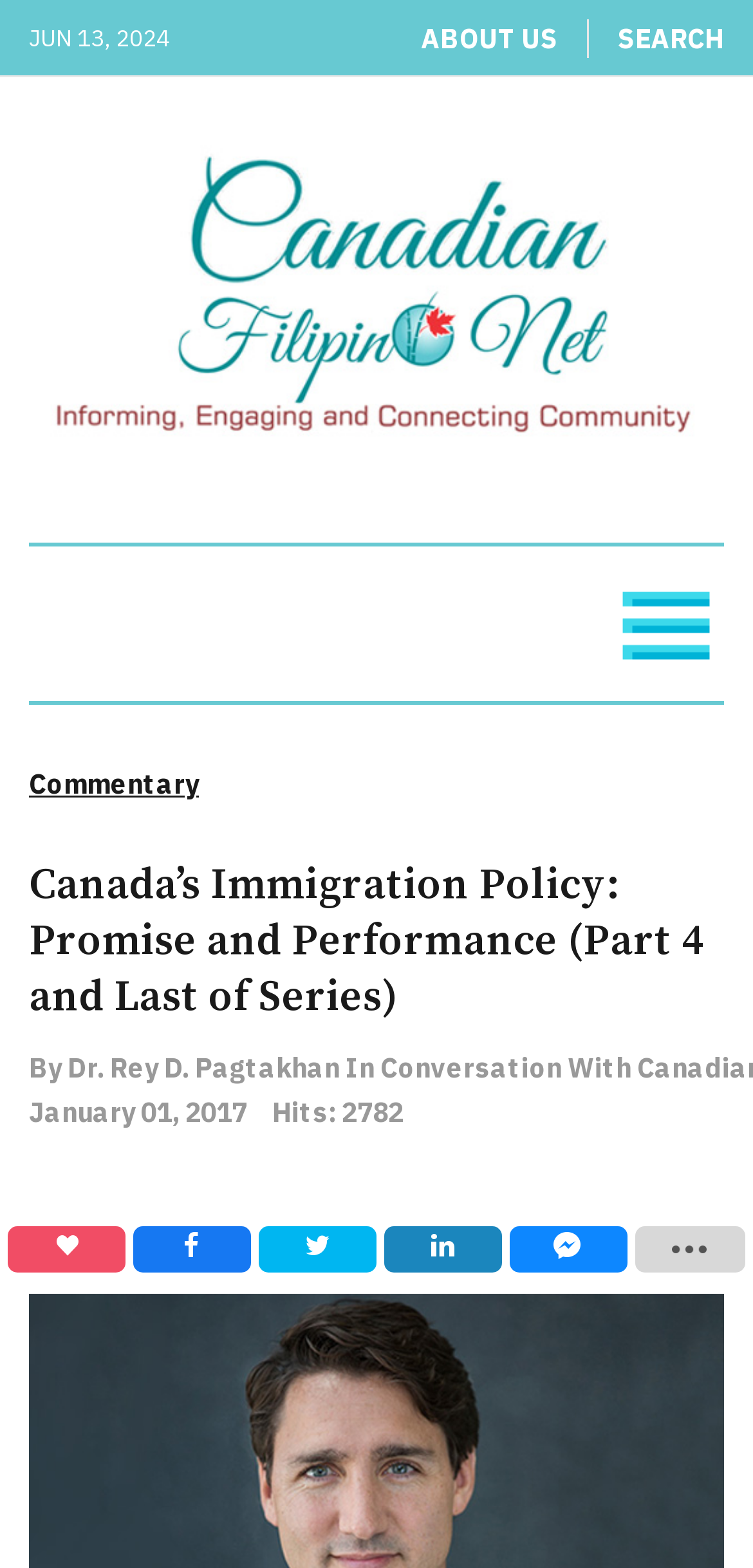Please identify the bounding box coordinates of the element that needs to be clicked to execute the following command: "Read the article Canada’s Immigration Policy: Promise and Performance (Part 4 and Last of Series)". Provide the bounding box using four float numbers between 0 and 1, formatted as [left, top, right, bottom].

[0.038, 0.546, 0.962, 0.655]